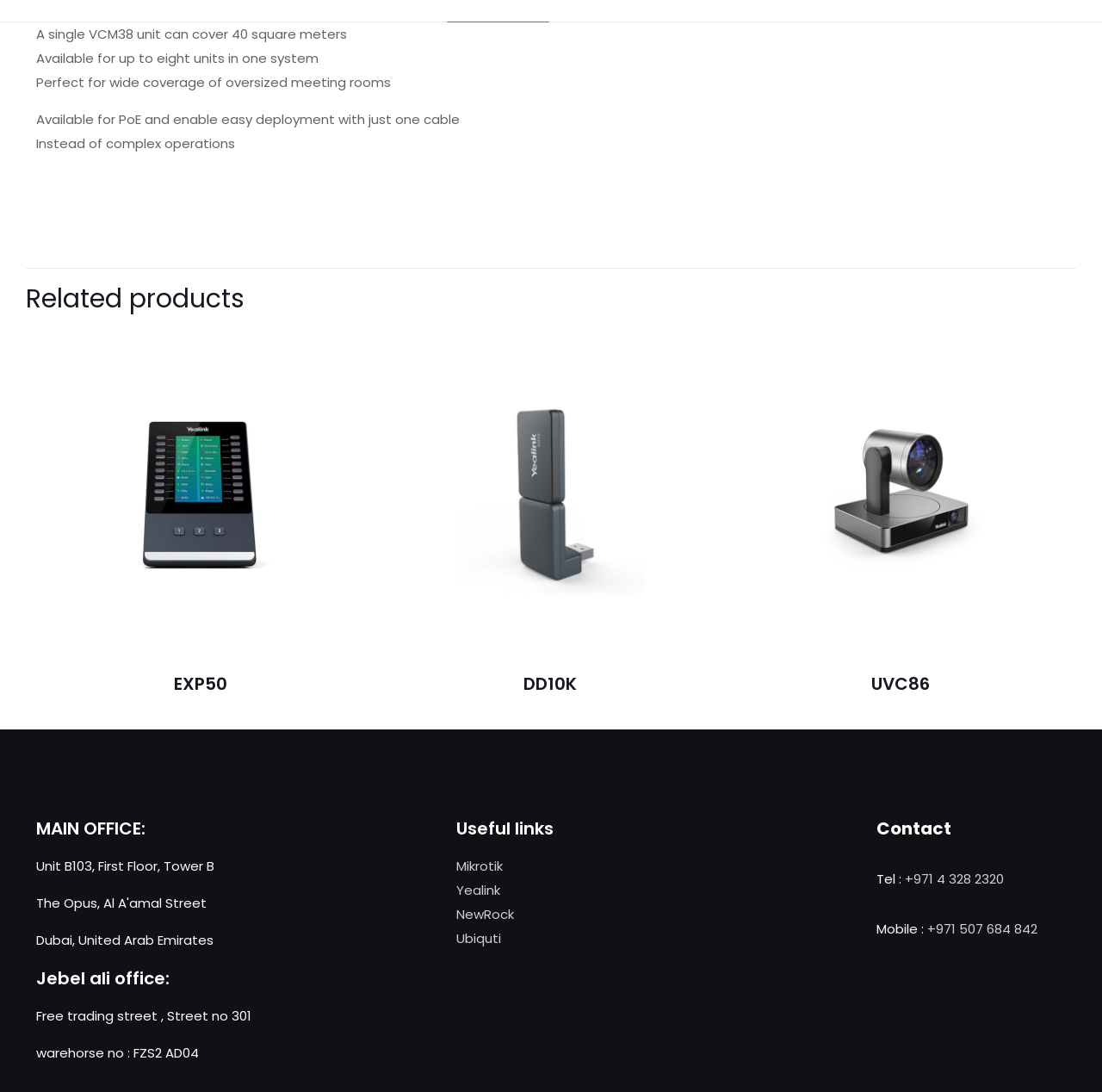Answer briefly with one word or phrase:
What is the maximum number of units that can be connected in one system?

eight